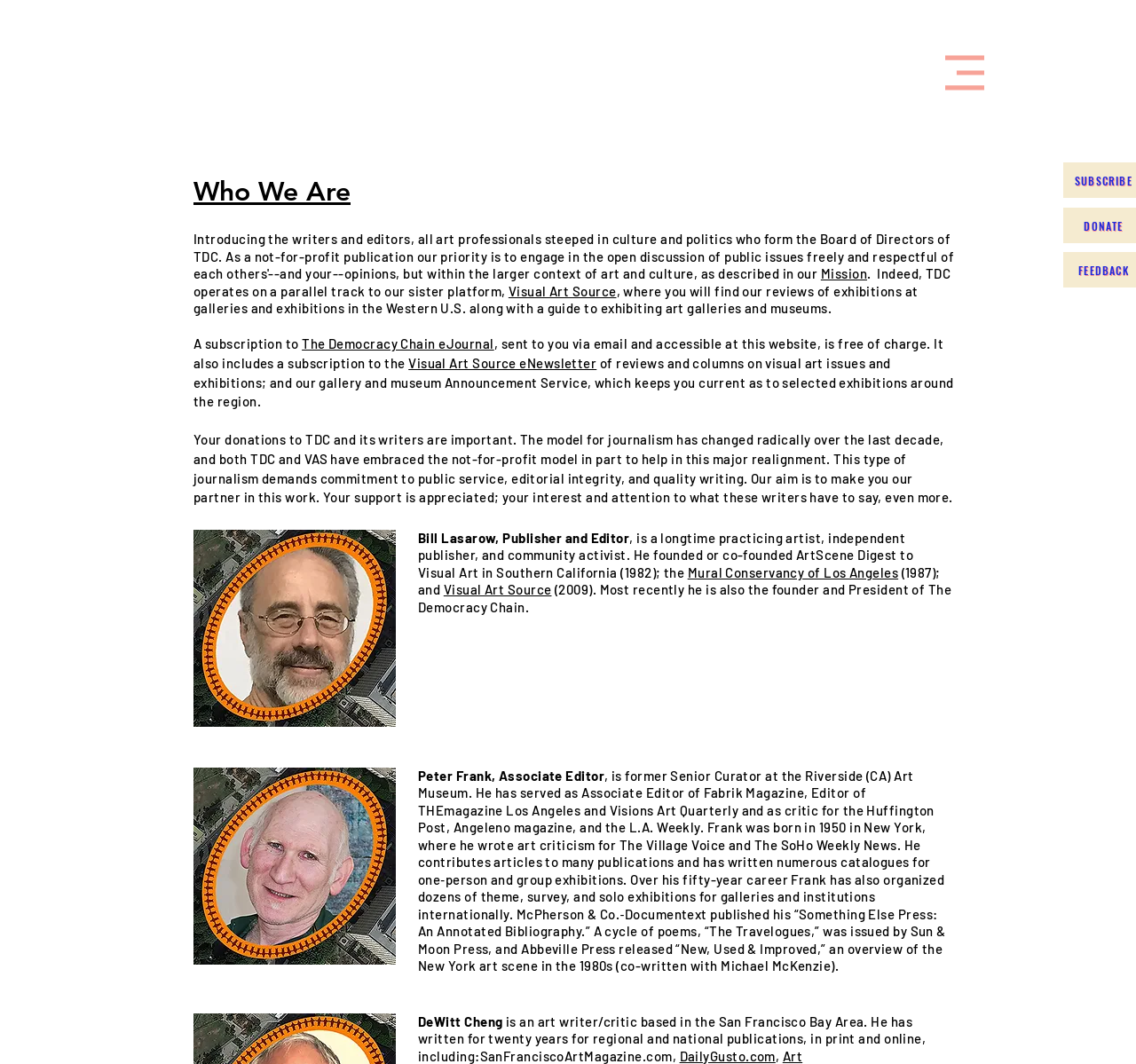What is the name of the magazine where Peter Frank was Senior Curator?
Answer the question with detailed information derived from the image.

According to the webpage content, Peter Frank was Senior Curator at the Riverside (CA) Art Museum, as mentioned in his bio.